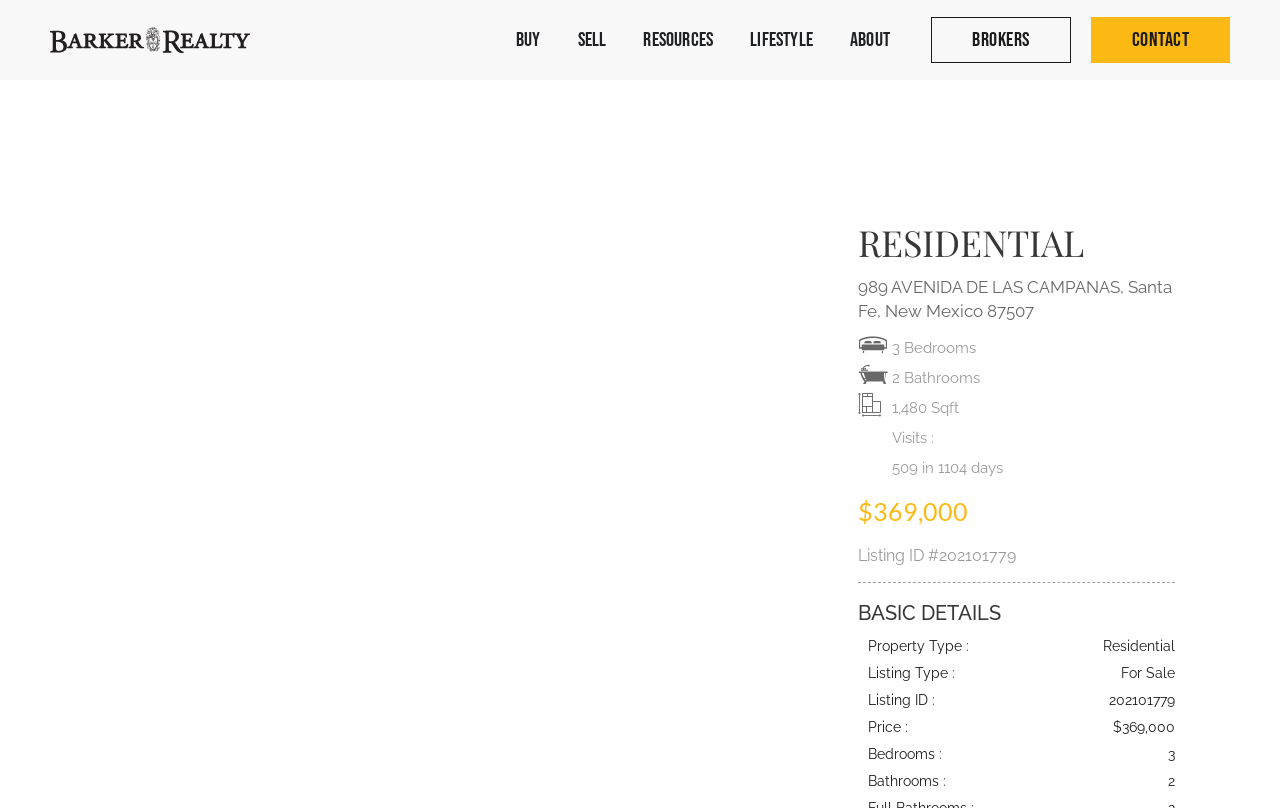Extract the bounding box coordinates for the described element: "Free Download". The coordinates should be represented as four float numbers between 0 and 1: [left, top, right, bottom].

None